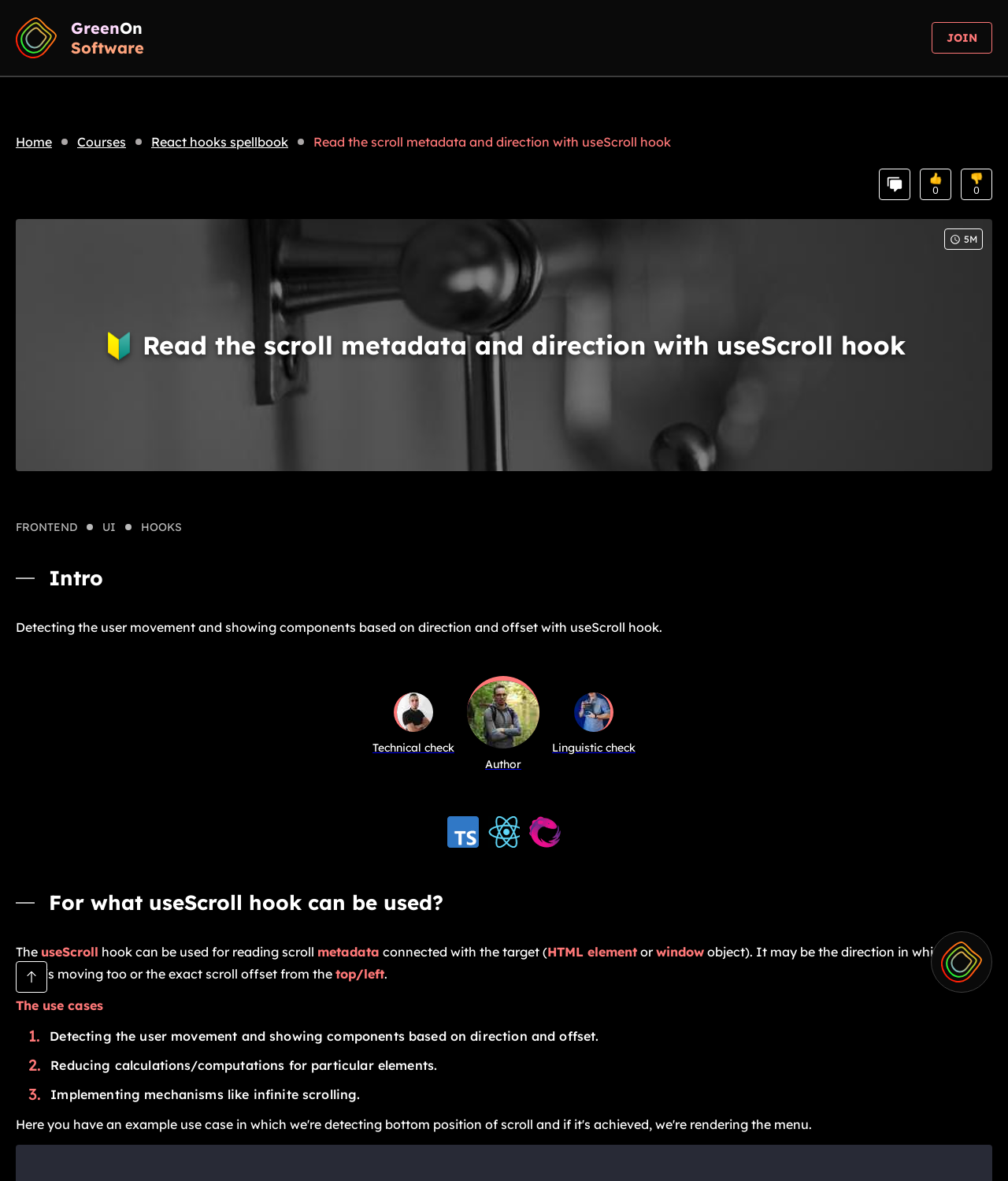From the webpage screenshot, predict the bounding box coordinates (top-left x, top-left y, bottom-right x, bottom-right y) for the UI element described here: Courses

[0.077, 0.113, 0.15, 0.127]